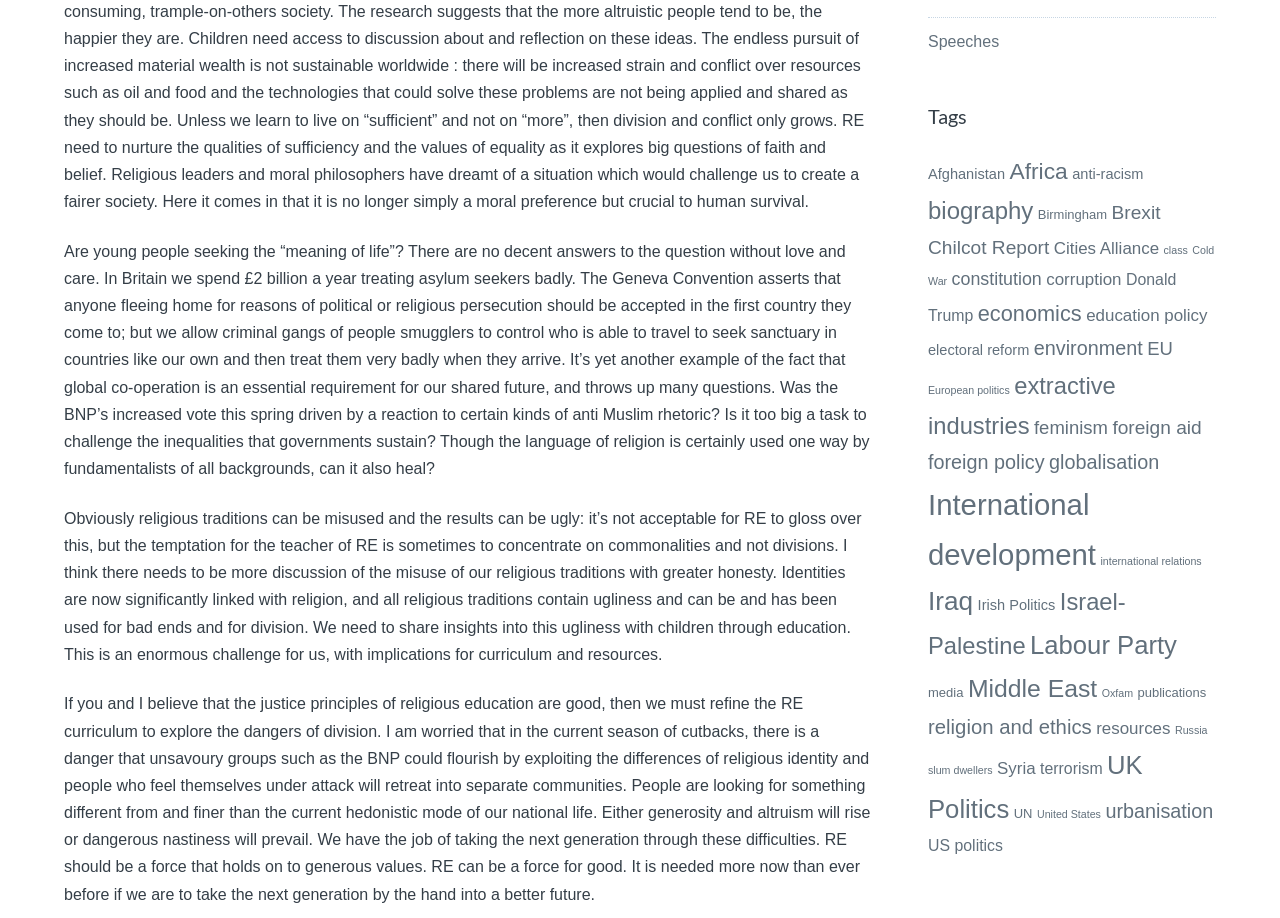Locate the bounding box coordinates of the segment that needs to be clicked to meet this instruction: "Click on 'The Mother Earth Effect': A Guide to Rediscovering Natural Health in a High-Tech World".

None